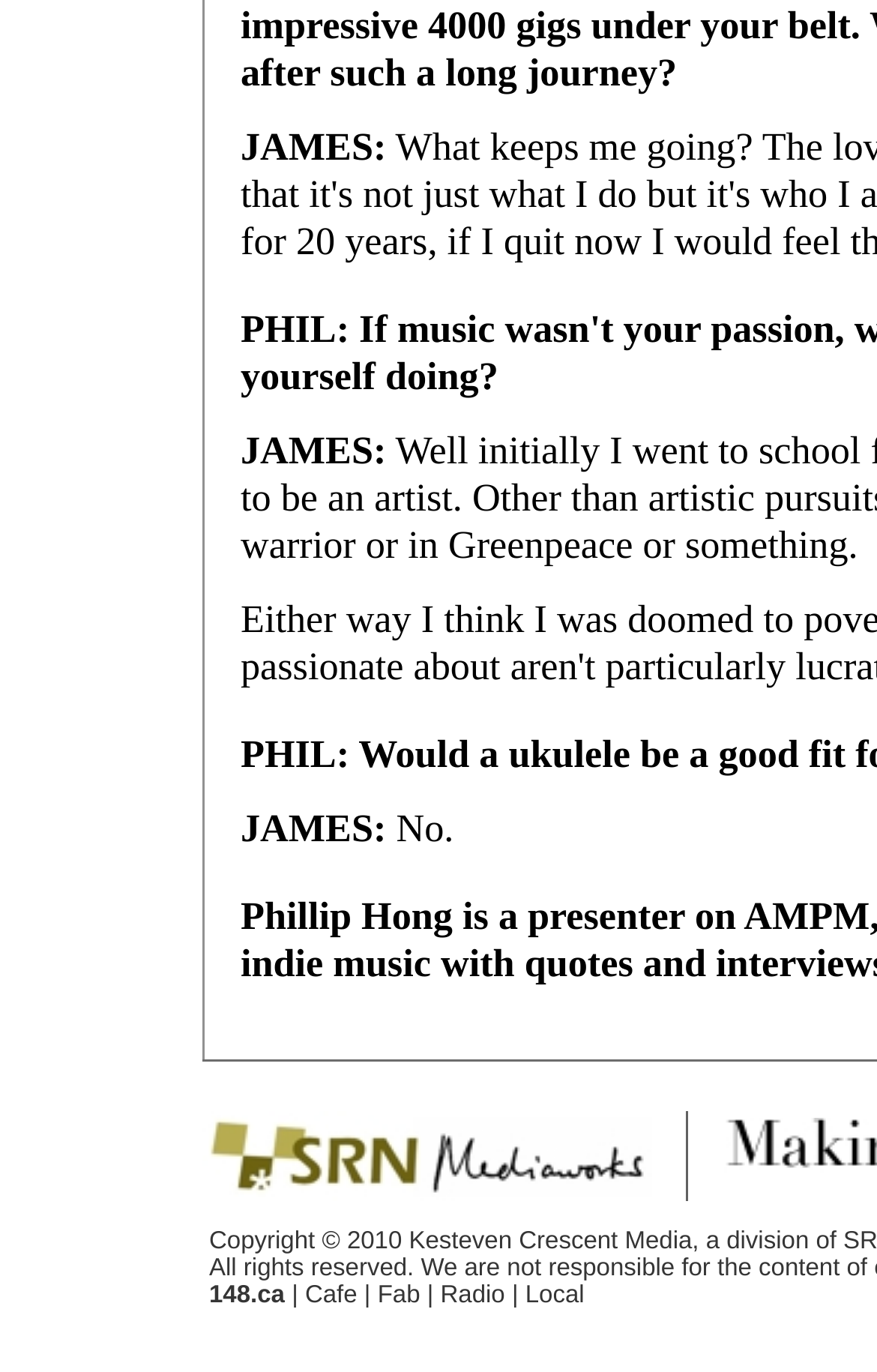How many cells are in the top row?
Analyze the screenshot and provide a detailed answer to the question.

I counted the number of LayoutTableCell elements in the top row and found that there are 3 cells in total.